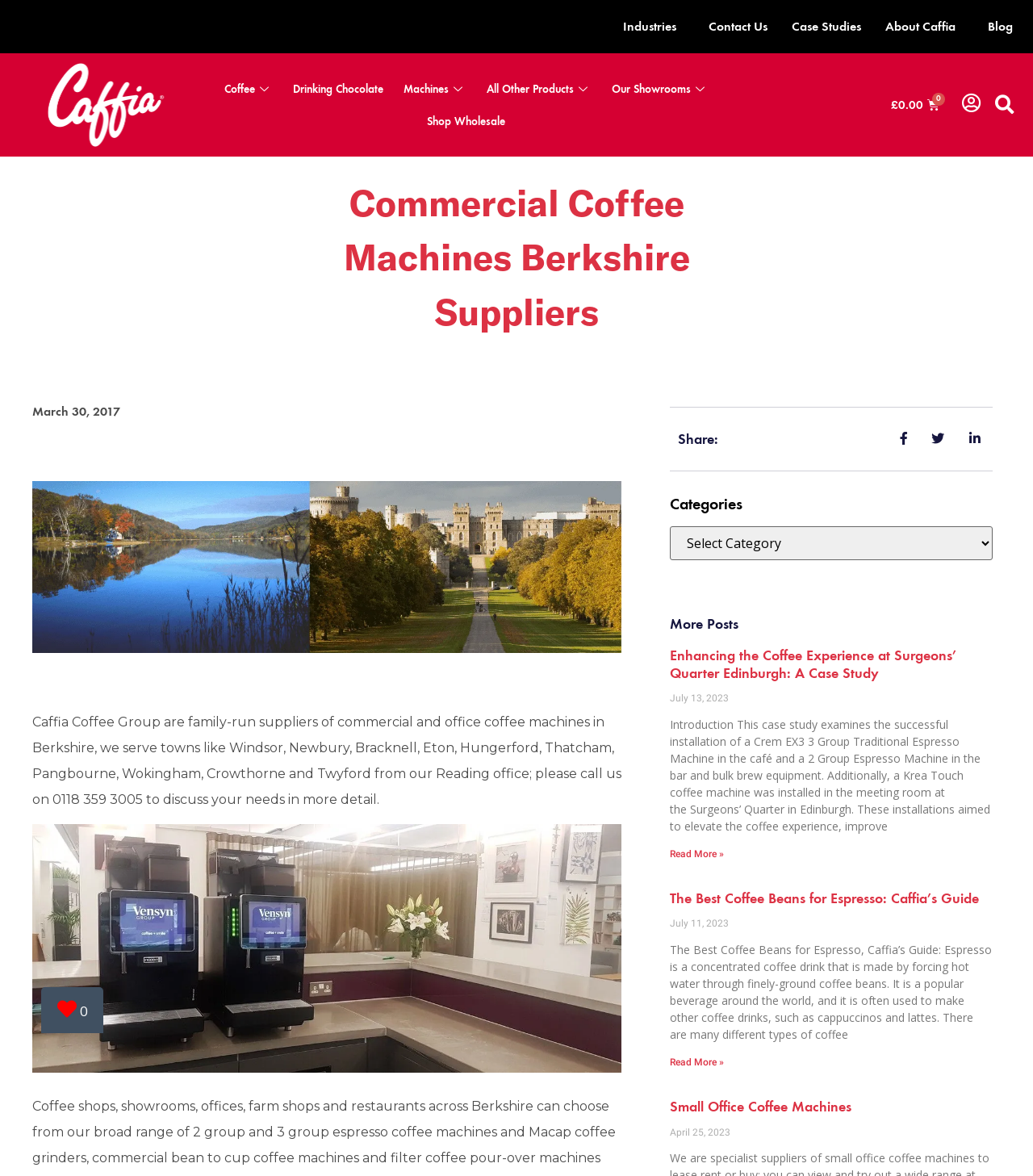Locate the primary heading on the webpage and return its text.

Commercial Coffee Machines Berkshire Suppliers